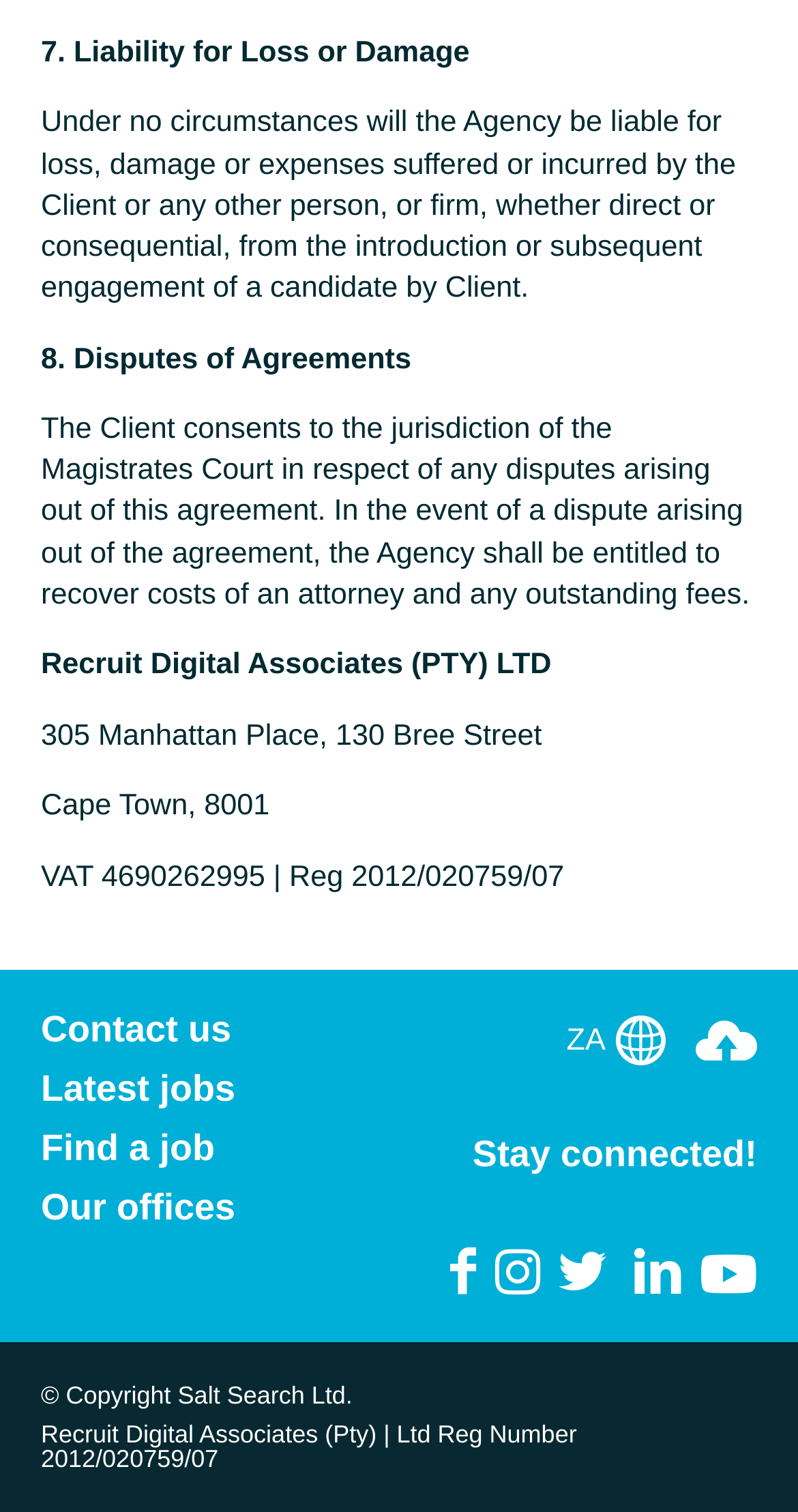Show the bounding box coordinates for the HTML element as described: "parent_node: ZA".

[0.872, 0.668, 0.949, 0.708]